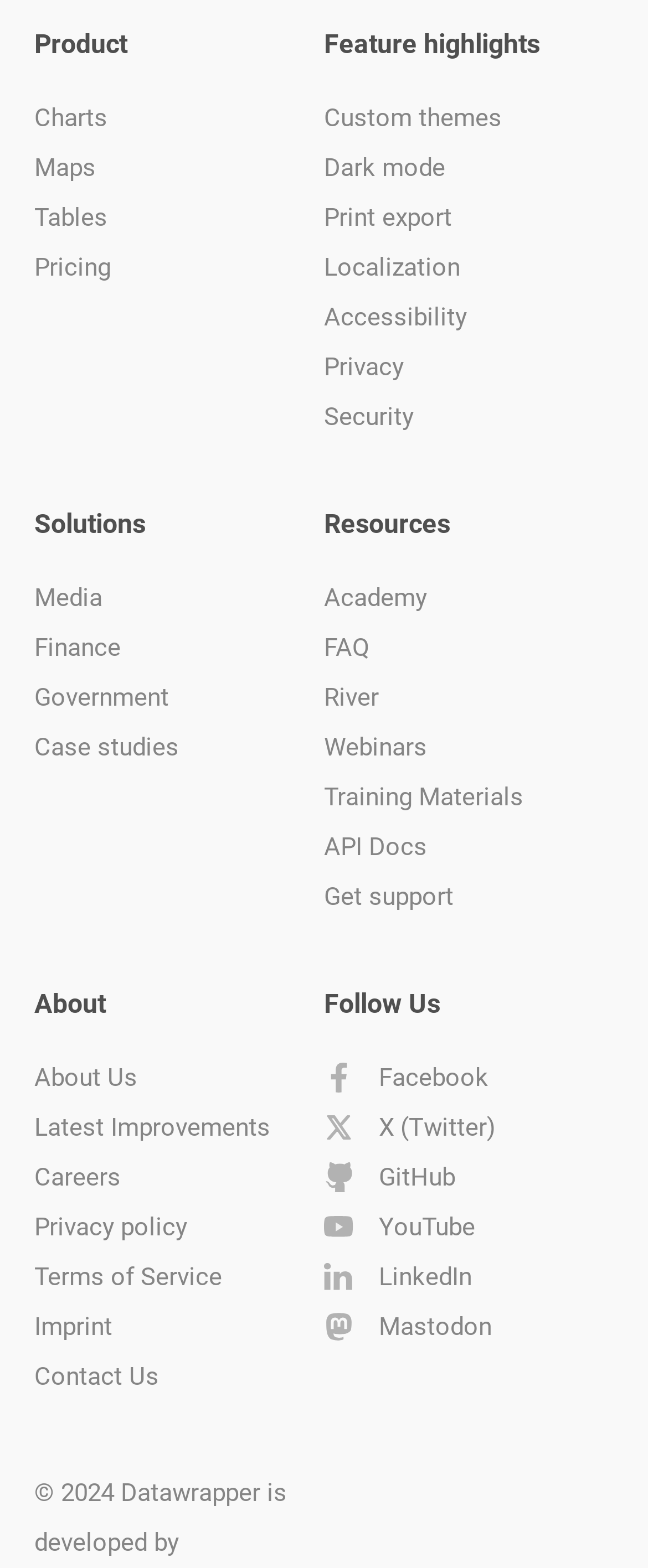How many items are under the 'Product' category?
Answer the question using a single word or phrase, according to the image.

5